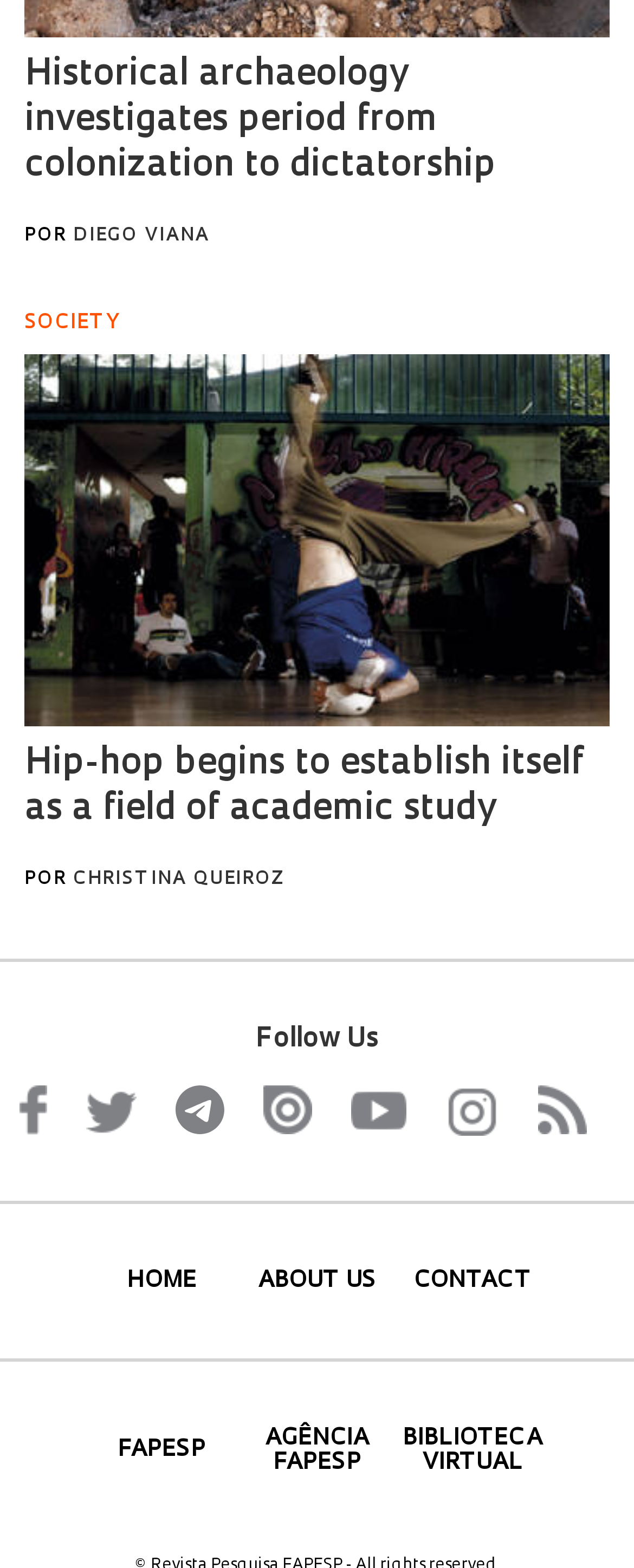What is the last link in the top navigation bar?
Refer to the image and answer the question using a single word or phrase.

RSS